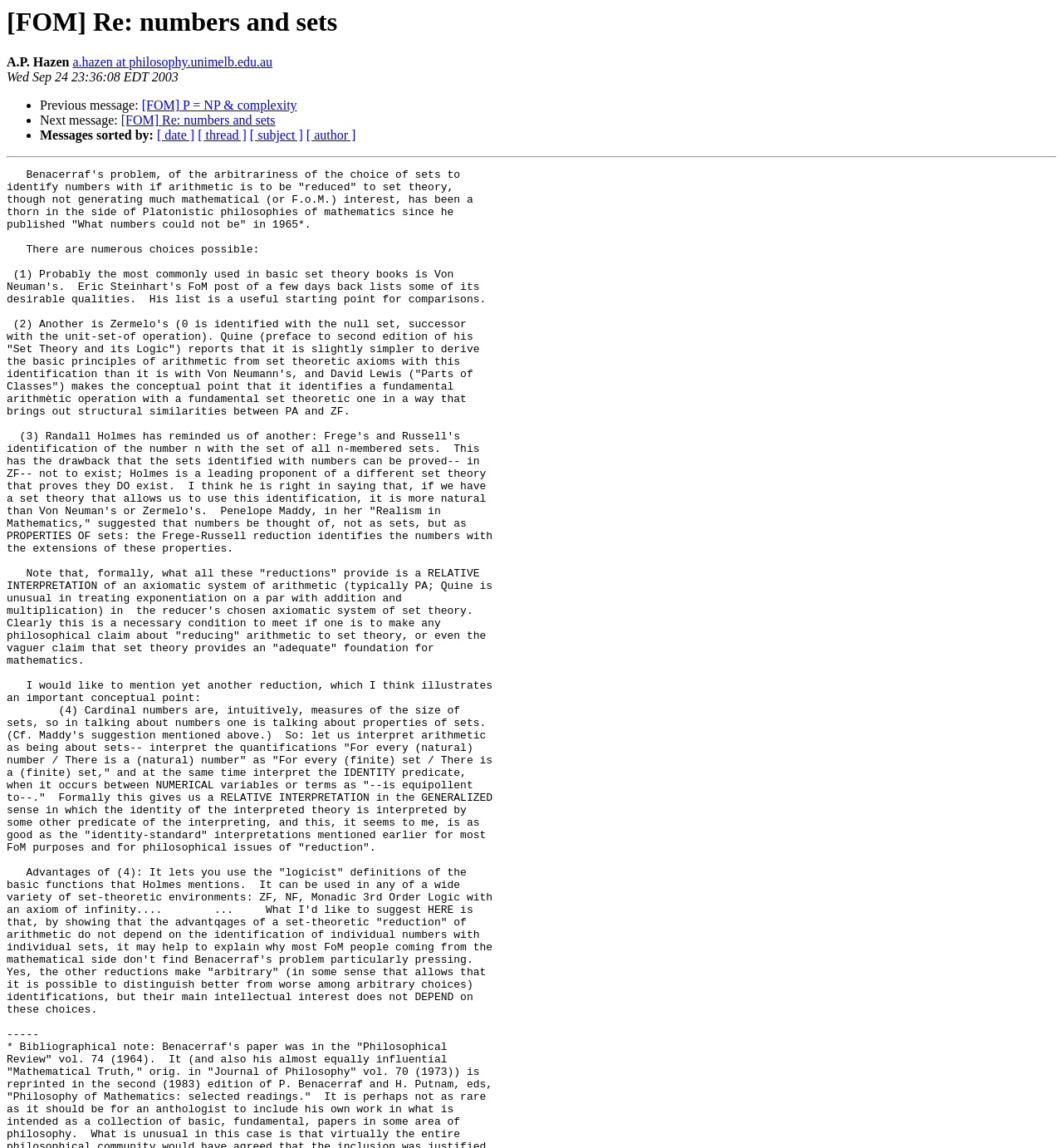Give a concise answer of one word or phrase to the question: 
What is the purpose of the separator?

To separate sections